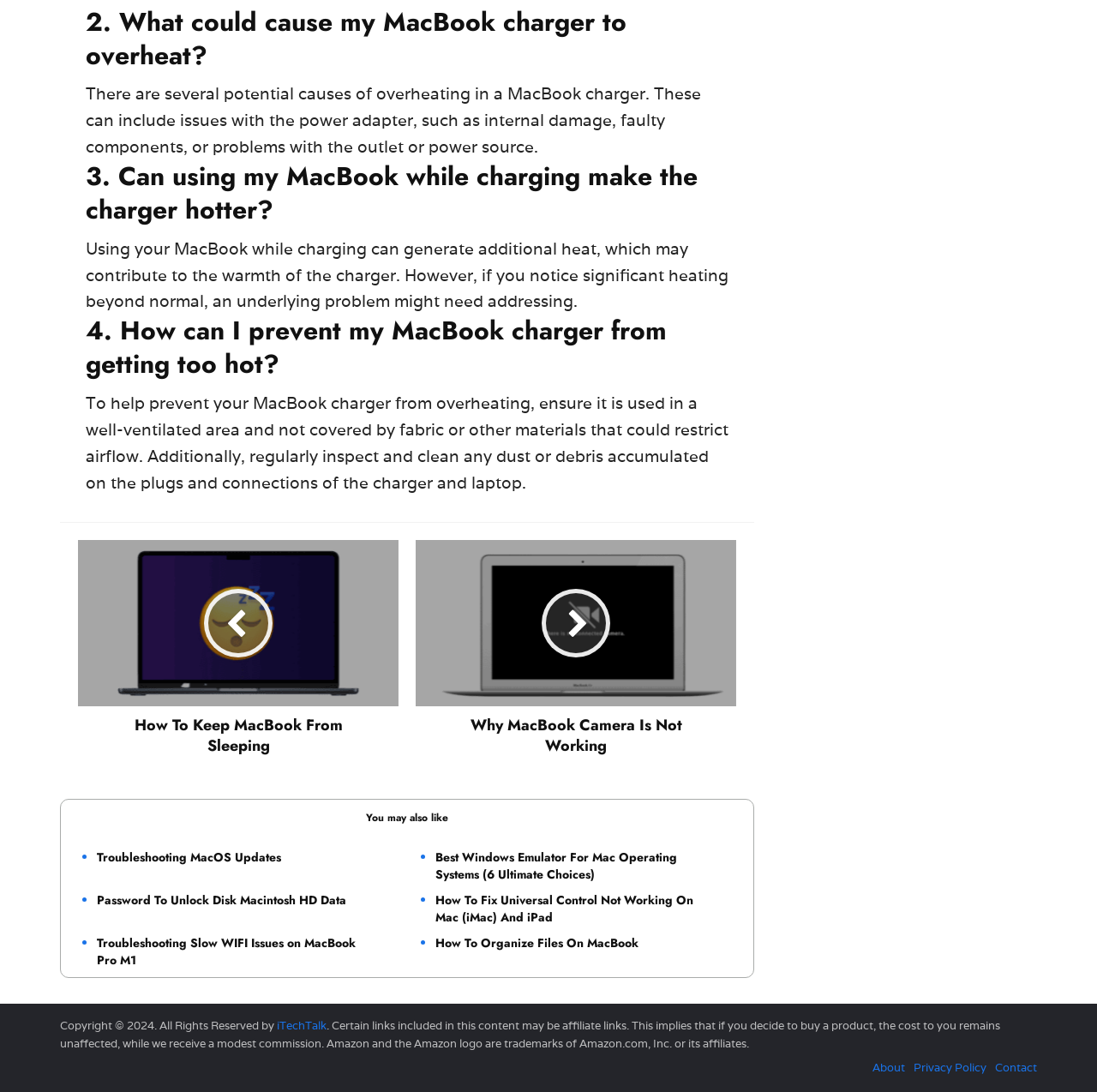Find the bounding box coordinates for the HTML element described in this sentence: "Troubleshooting MacOS Updates". Provide the coordinates as four float numbers between 0 and 1, in the format [left, top, right, bottom].

[0.088, 0.777, 0.256, 0.793]